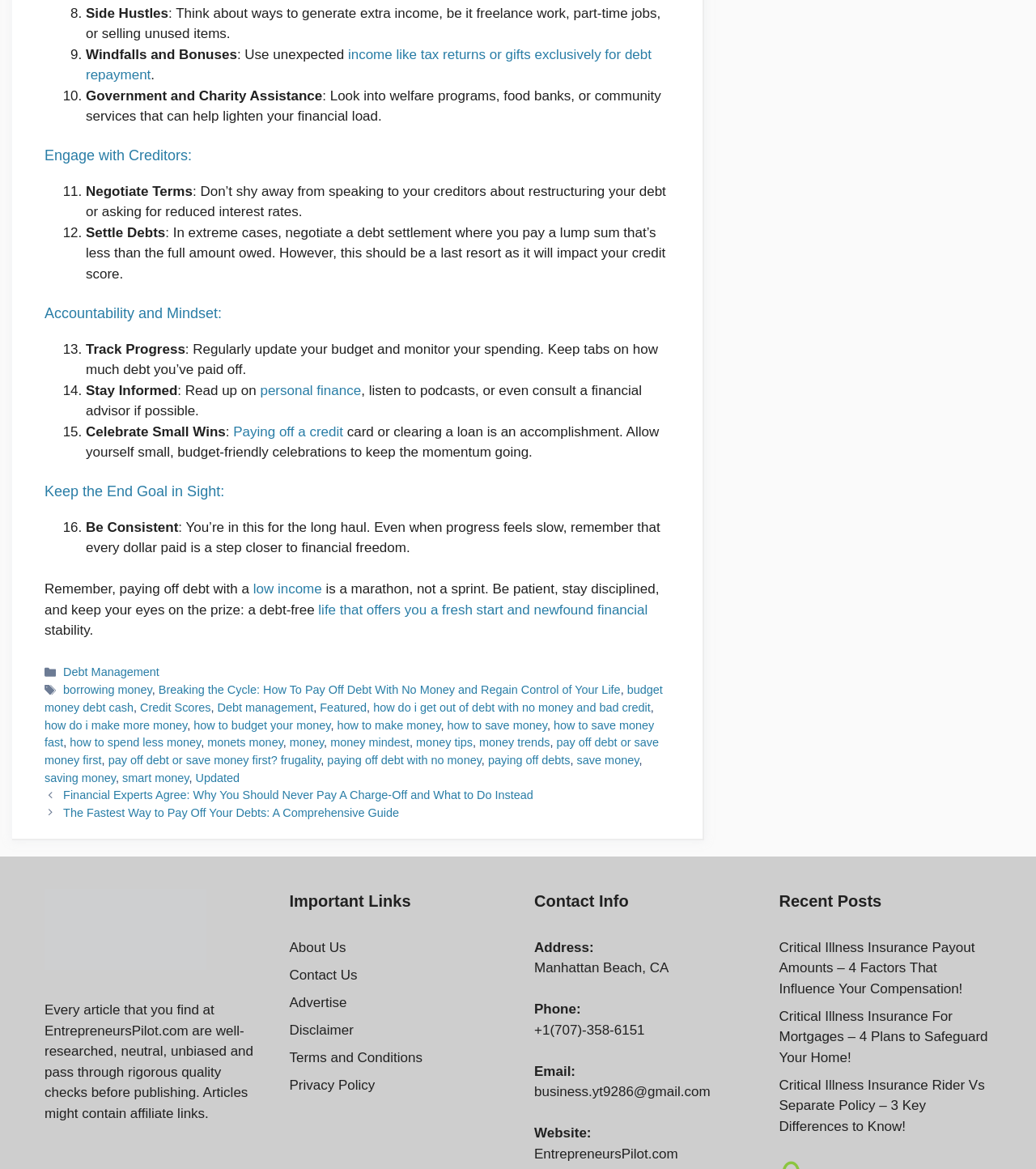Could you please study the image and provide a detailed answer to the question:
What should you do with unexpected income like tax returns or gifts?

According to the webpage, unexpected income like tax returns or gifts should be used exclusively for debt repayment, as mentioned in the list as '9. Windfalls and Bonuses: Use unexpected income like tax returns or gifts exclusively for debt repayment'.